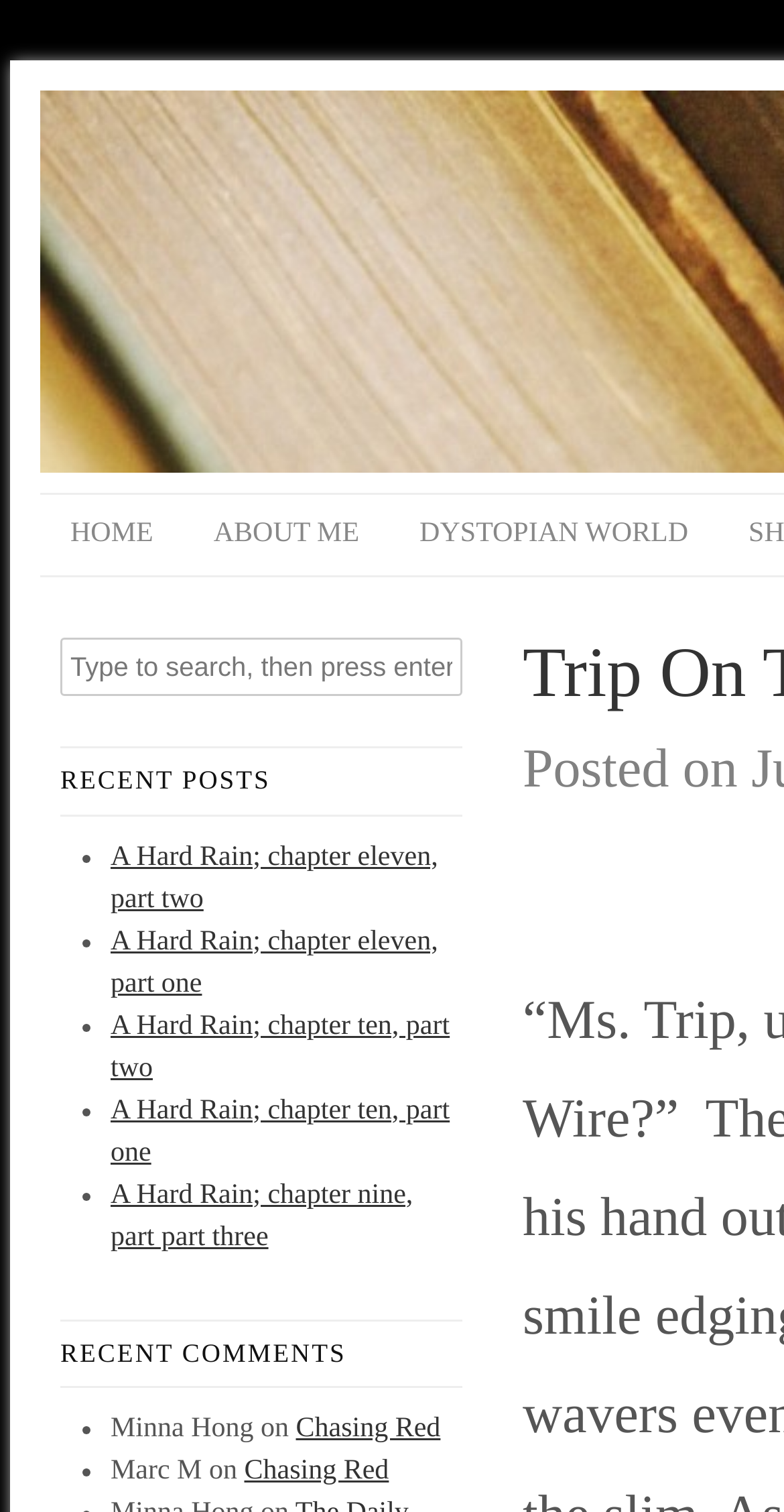Give a one-word or one-phrase response to the question:
What is the title of the first recent post?

A Hard Rain; chapter eleven, part two